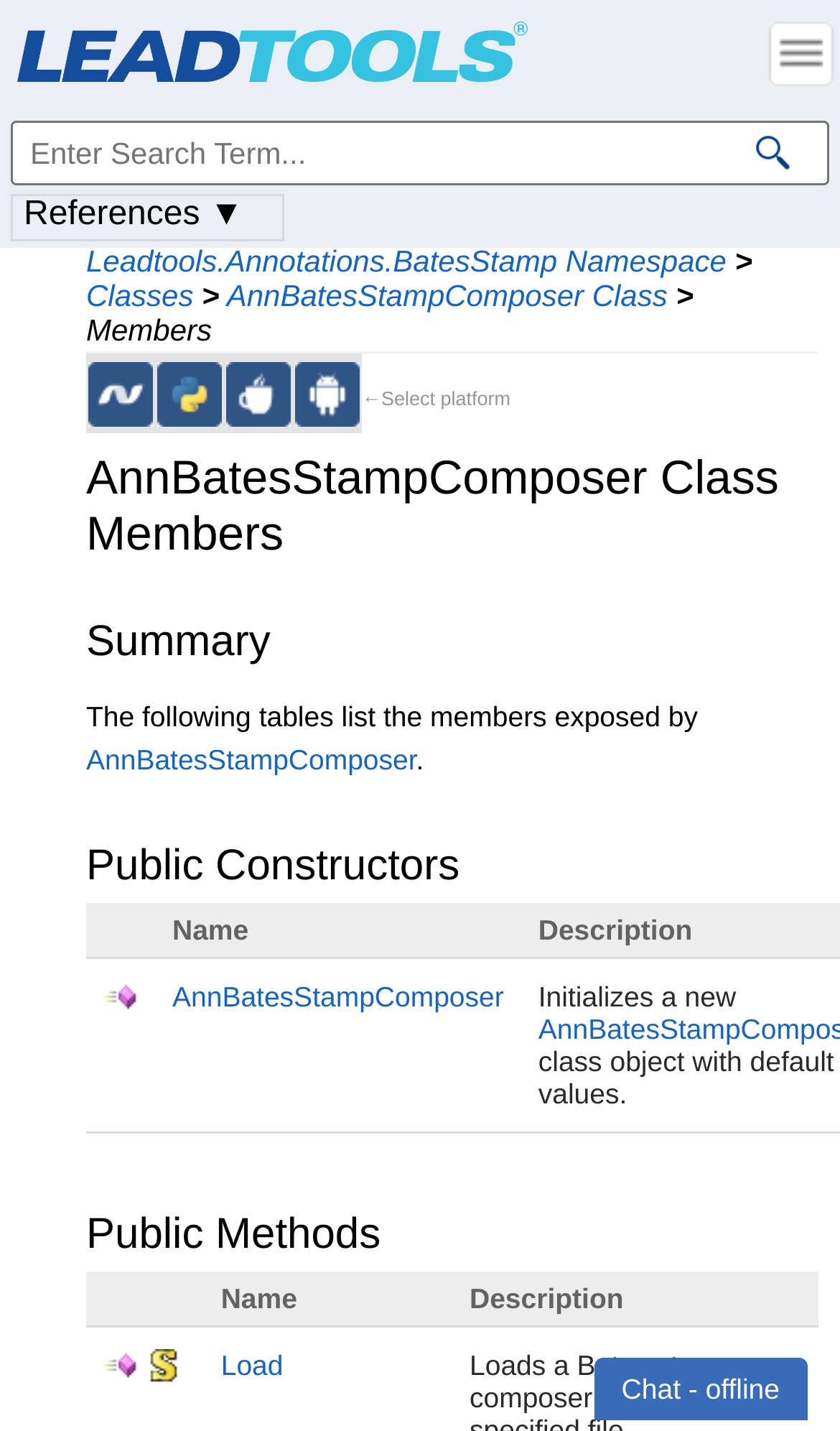Respond to the question below with a single word or phrase:
What is the name of the class?

AnnBatesStampComposer